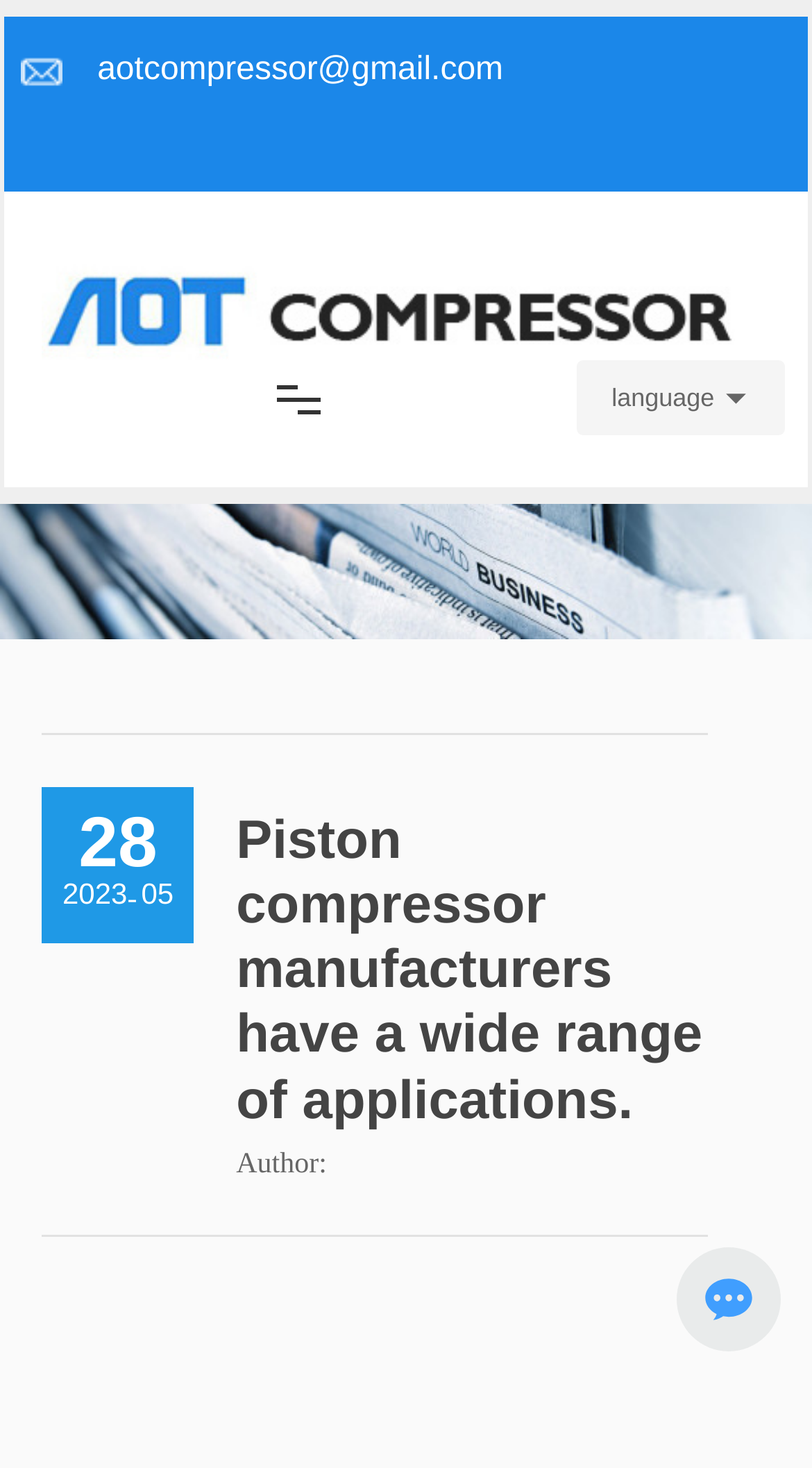Extract the heading text from the webpage.

Piston compressor manufacturers have a wide range of applications.